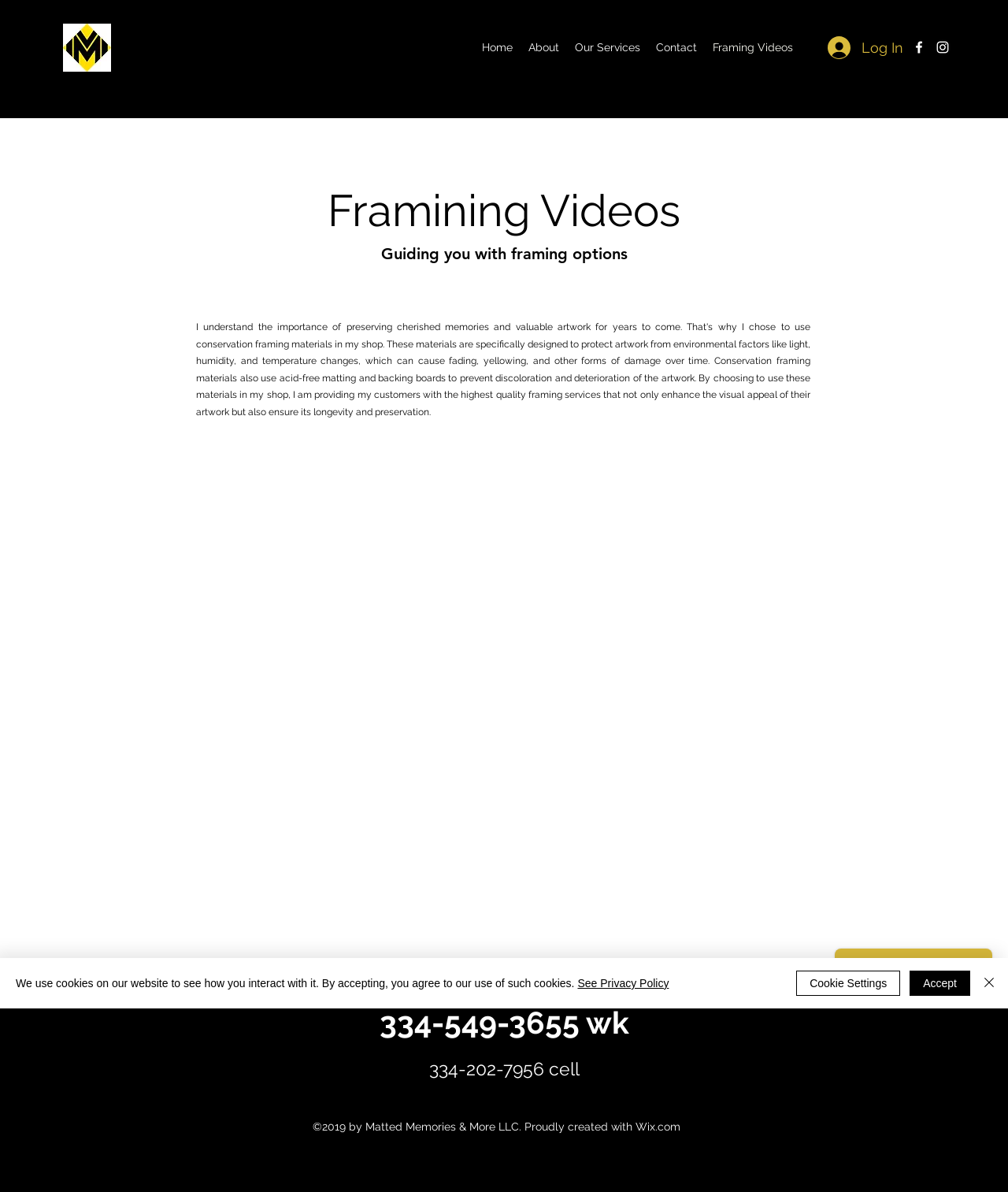Determine the bounding box for the described UI element: "See Privacy Policy".

[0.573, 0.82, 0.664, 0.83]